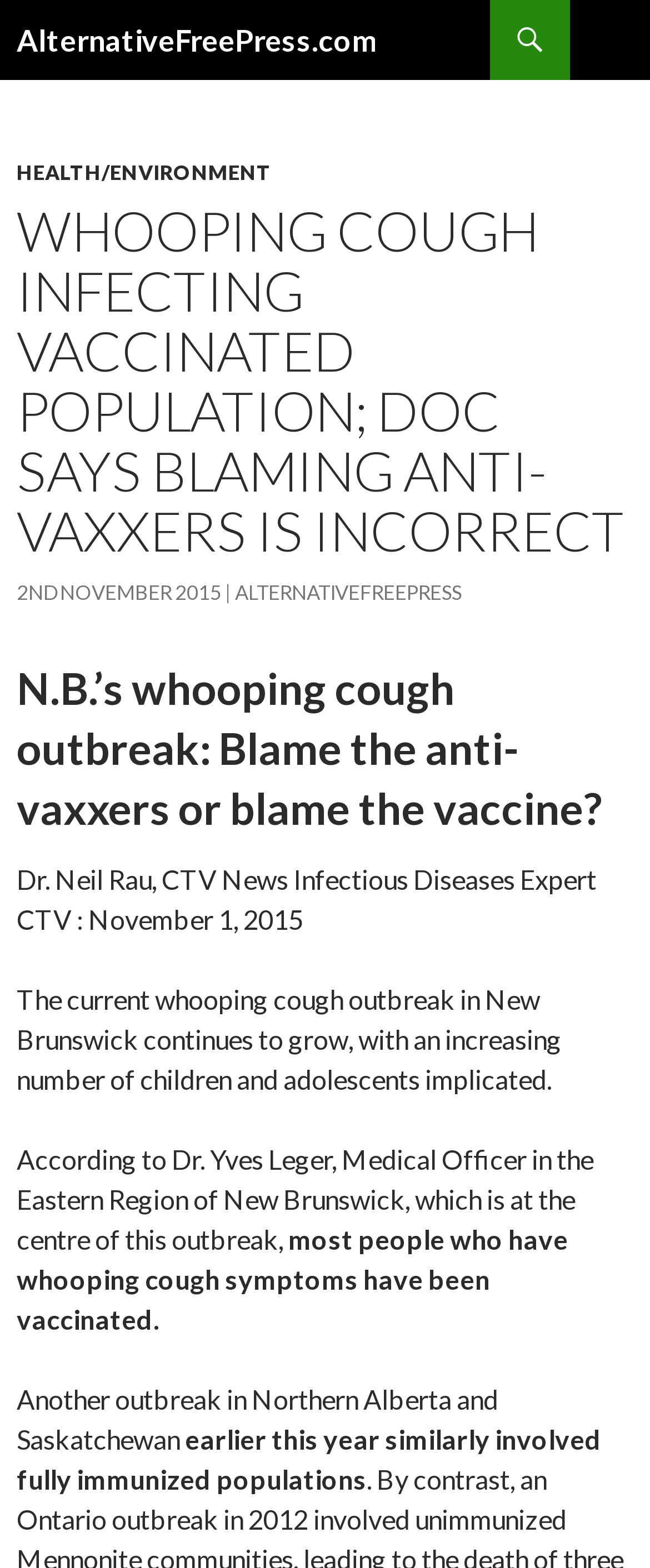Identify the bounding box for the UI element described as: "2nd November 2015". Ensure the coordinates are four float numbers between 0 and 1, formatted as [left, top, right, bottom].

[0.026, 0.37, 0.341, 0.386]